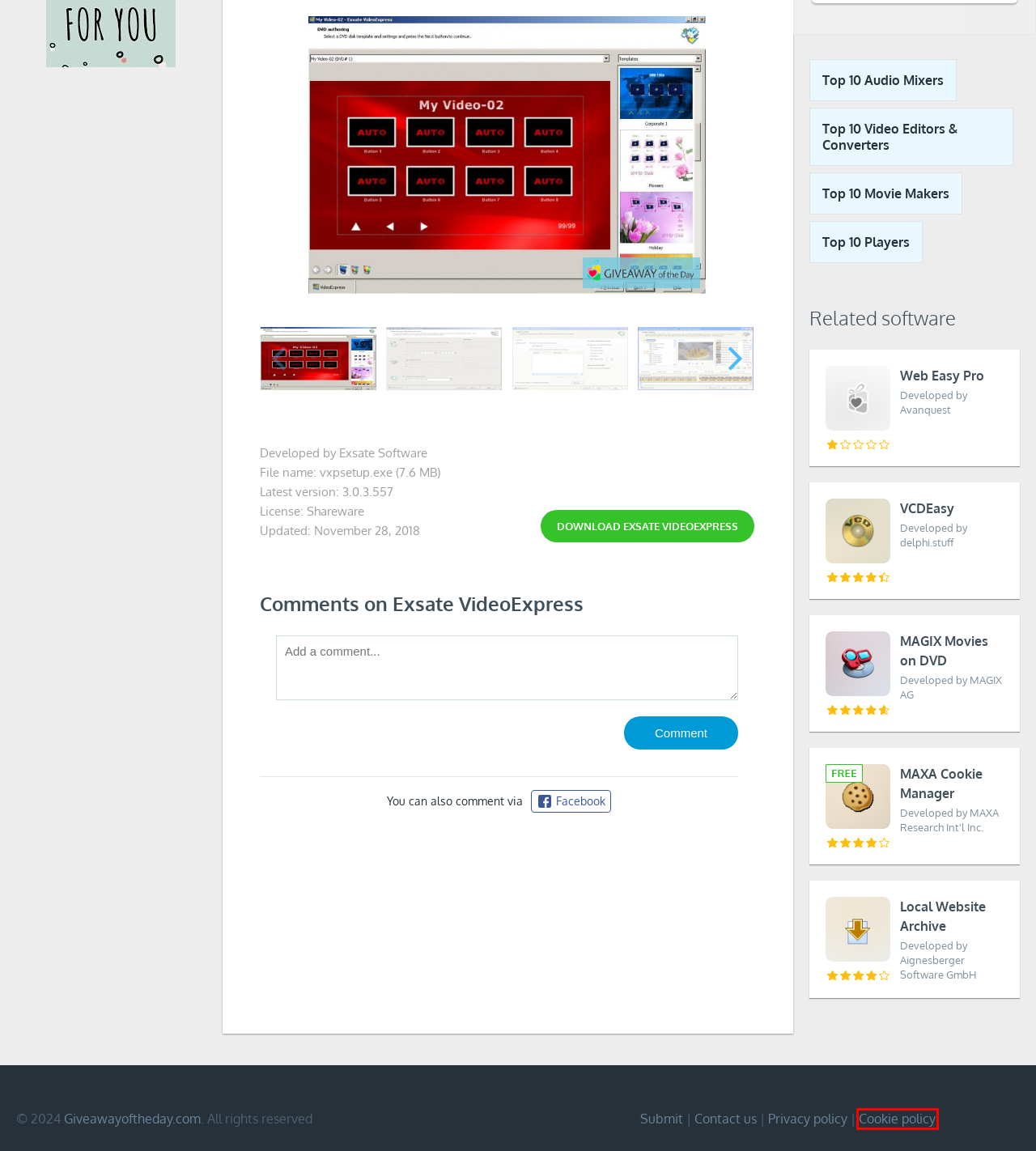Analyze the given webpage screenshot and identify the UI element within the red bounding box. Select the webpage description that best matches what you expect the new webpage to look like after clicking the element. Here are the candidates:
A. Download MAGIX Movies on DVD 2024 for Windows | Giveaway Download Basket
B. Download Local Website Archive 2024 for Windows | Giveaway Download Basket
C. Giveaway Download Basket
D. Submit your software to Giveaway Download Basket
E. Download VCDEasy 2024 for Windows | Giveaway Download Basket
F. Giveaway of the Day - Privacy Policy
G. Giveaway of the Day - Cookie Policy
H. Download MAXA Cookie Manager 2024 for Windows | Giveaway Download Basket

G